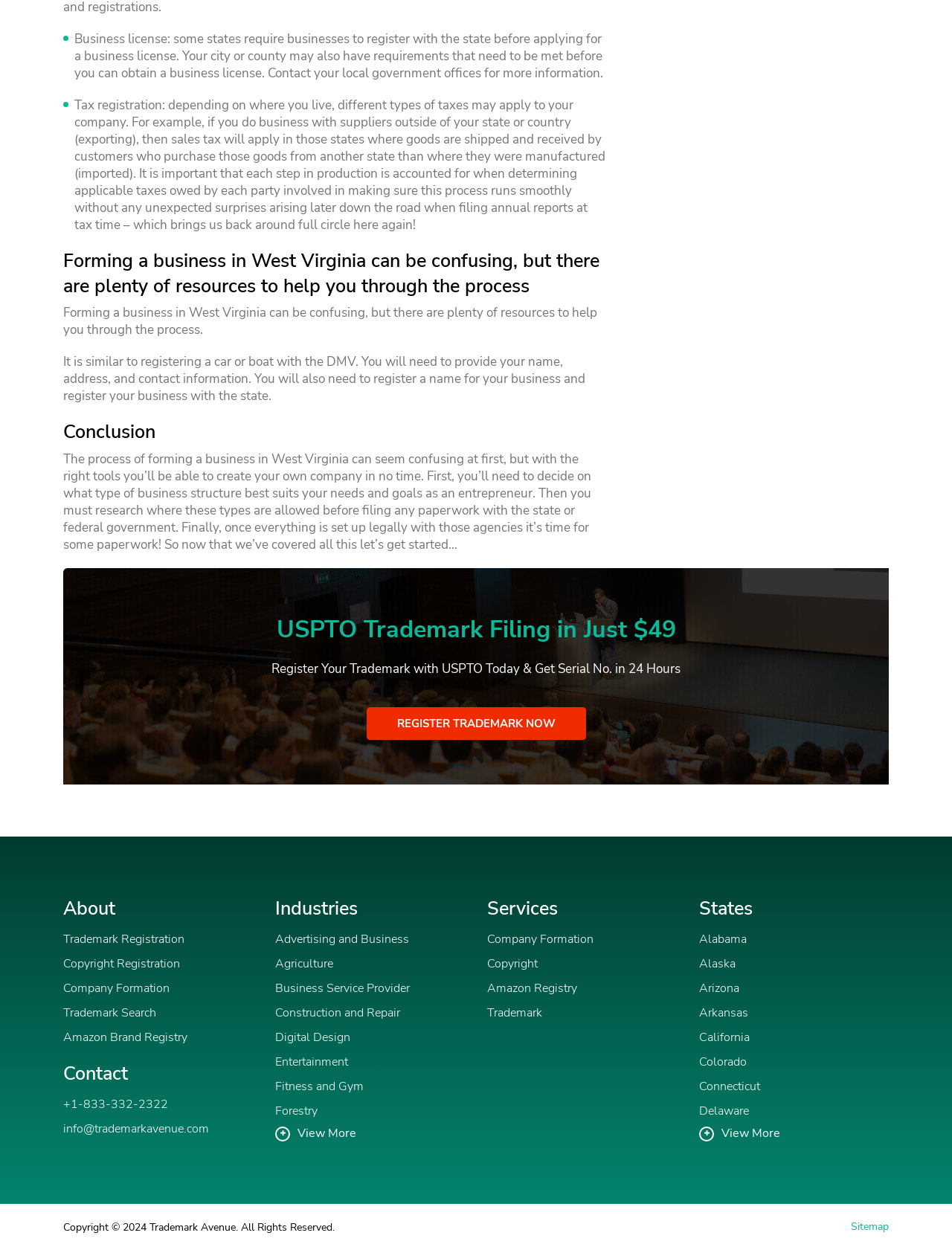Kindly determine the bounding box coordinates for the area that needs to be clicked to execute this instruction: "View more states".

[0.734, 0.901, 0.934, 0.912]